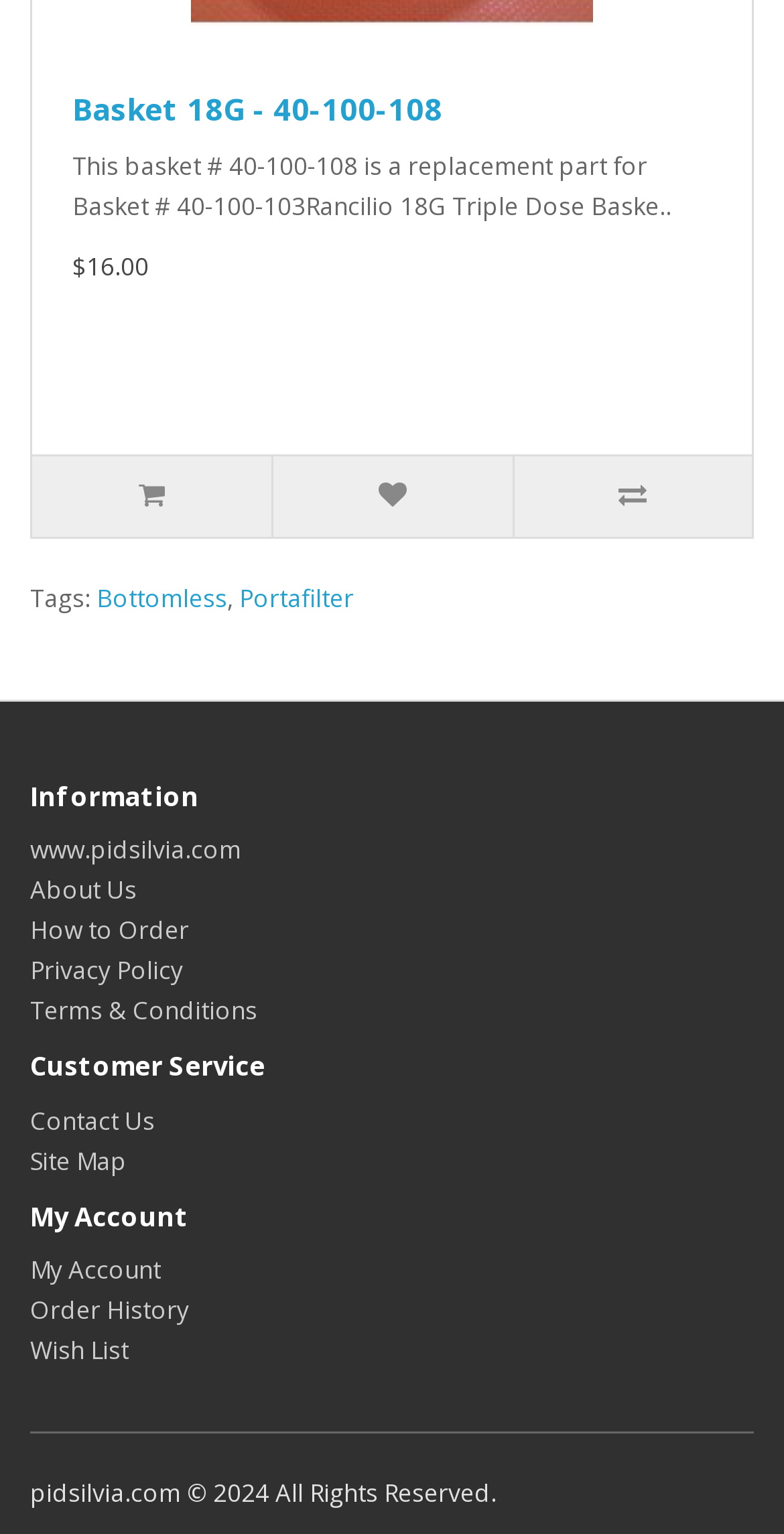Identify the bounding box coordinates of the section to be clicked to complete the task described by the following instruction: "Visit the website's homepage". The coordinates should be four float numbers between 0 and 1, formatted as [left, top, right, bottom].

[0.038, 0.543, 0.308, 0.565]